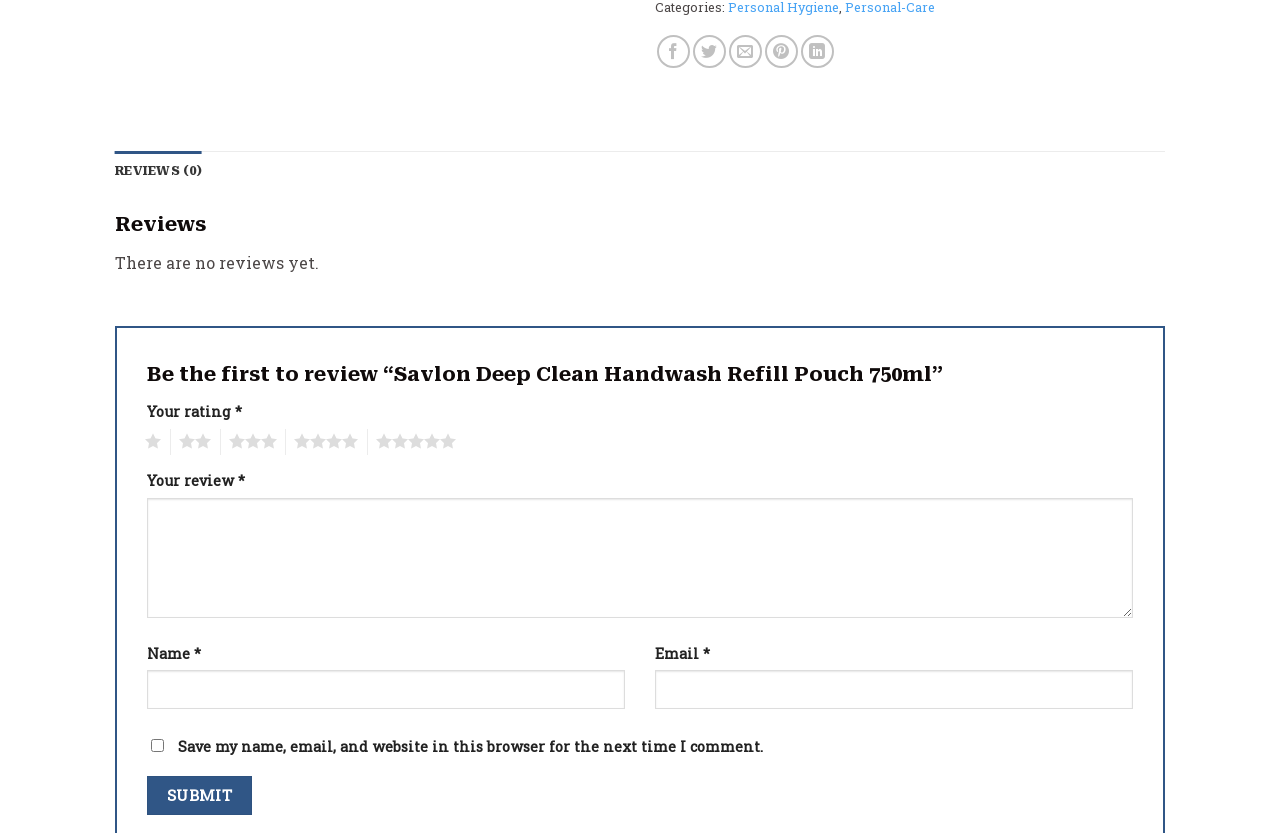Please provide the bounding box coordinates for the UI element as described: "name="submit" value="Submit"". The coordinates must be four floats between 0 and 1, represented as [left, top, right, bottom].

[0.115, 0.948, 0.197, 0.995]